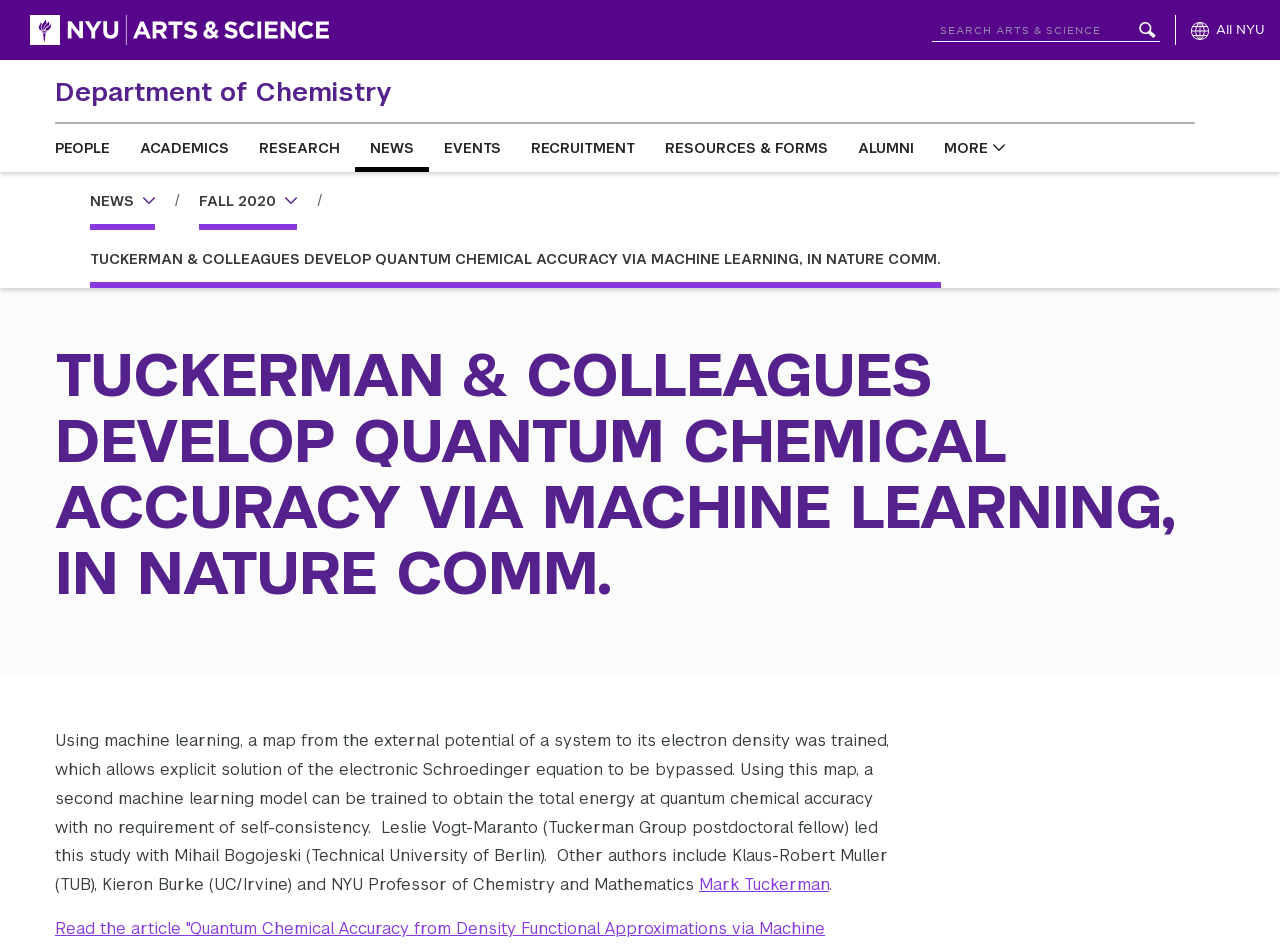Identify the bounding box coordinates of the area that should be clicked in order to complete the given instruction: "Click on 'call us or email' link". The bounding box coordinates should be four float numbers between 0 and 1, i.e., [left, top, right, bottom].

None